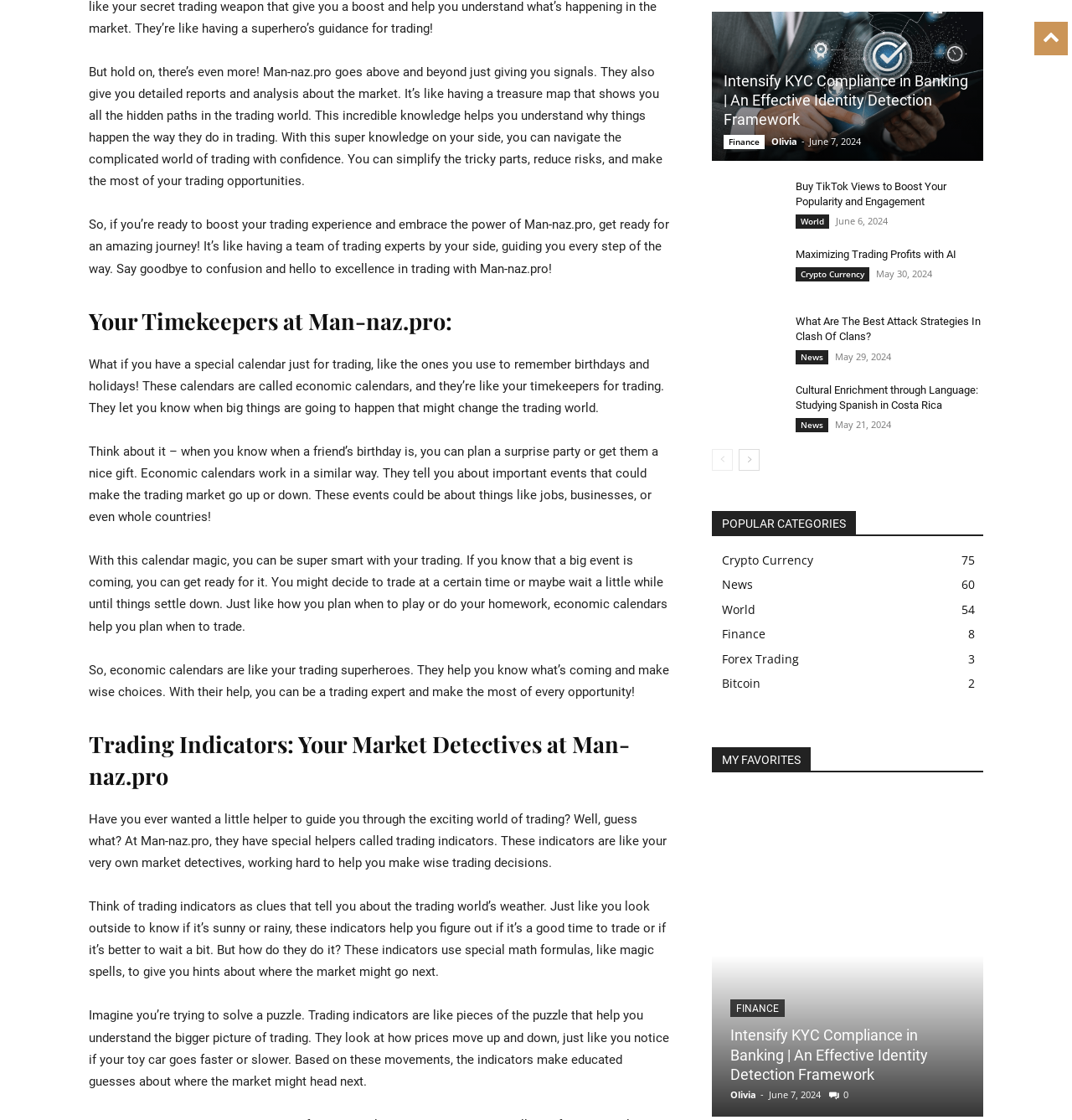Using the element description: "title="Maximizing Trading Profits with AI"", determine the bounding box coordinates. The coordinates should be in the format [left, top, right, bottom], with values between 0 and 1.

[0.664, 0.219, 0.727, 0.264]